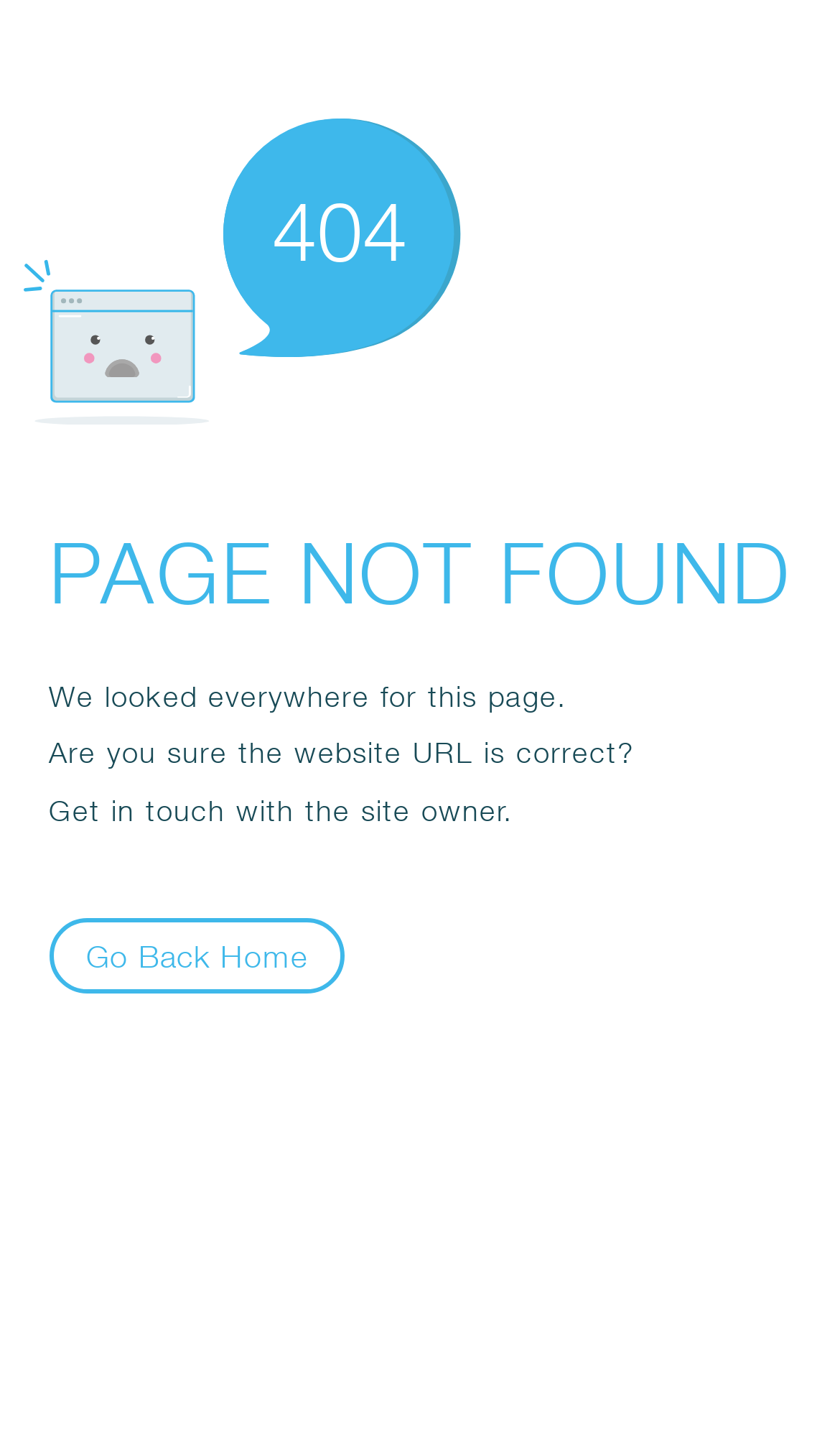What is the reason for the error?
Provide a detailed answer to the question using information from the image.

The reason for the error is implied to be an invalid URL, as suggested by the static text 'Are you sure the website URL is correct?' which is a sibling of the static text 'We looked everywhere for this page.'.